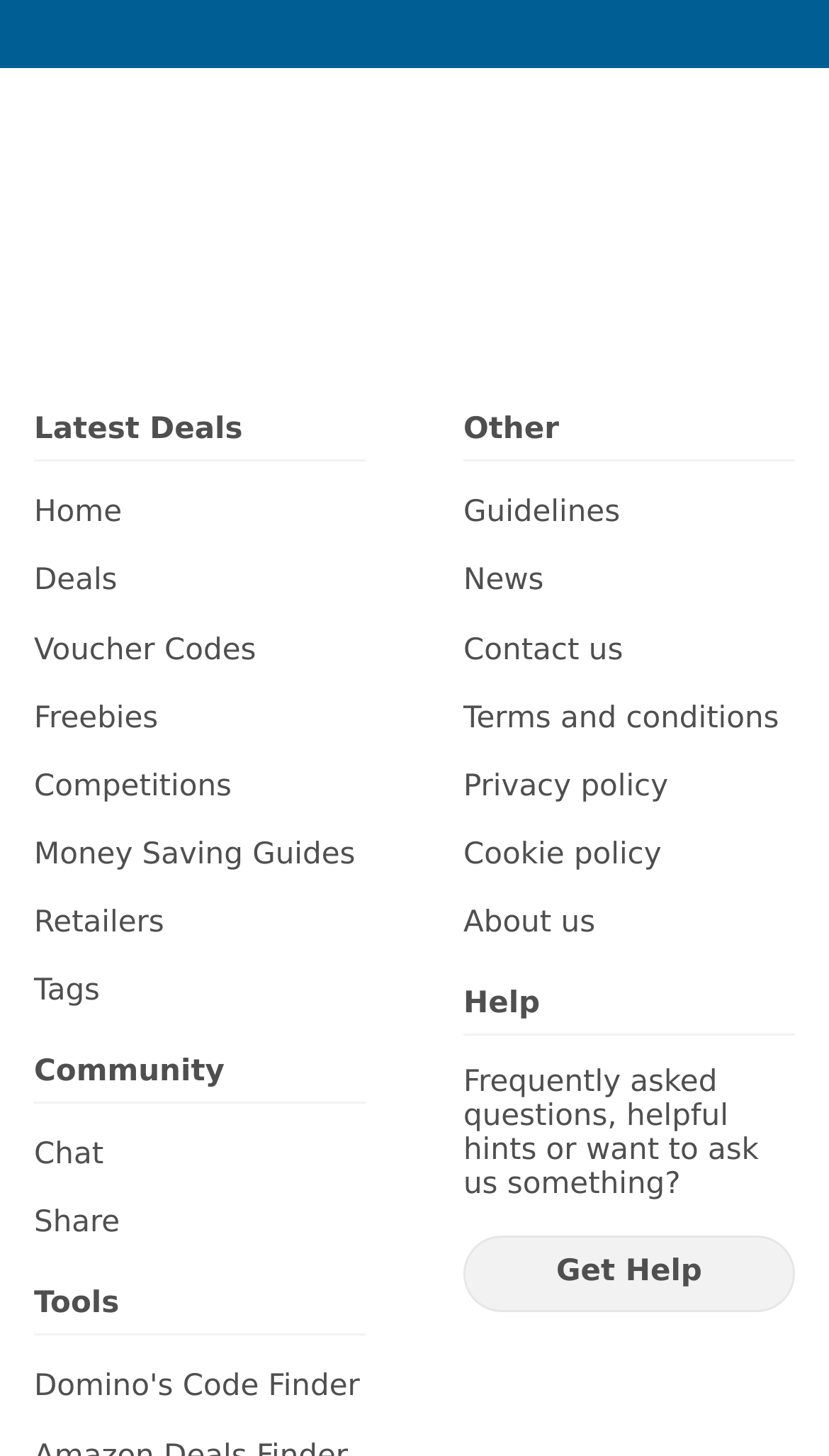Given the element description: "Guidelines", predict the bounding box coordinates of the UI element it refers to, using four float numbers between 0 and 1, i.e., [left, top, right, bottom].

[0.559, 0.341, 0.959, 0.364]